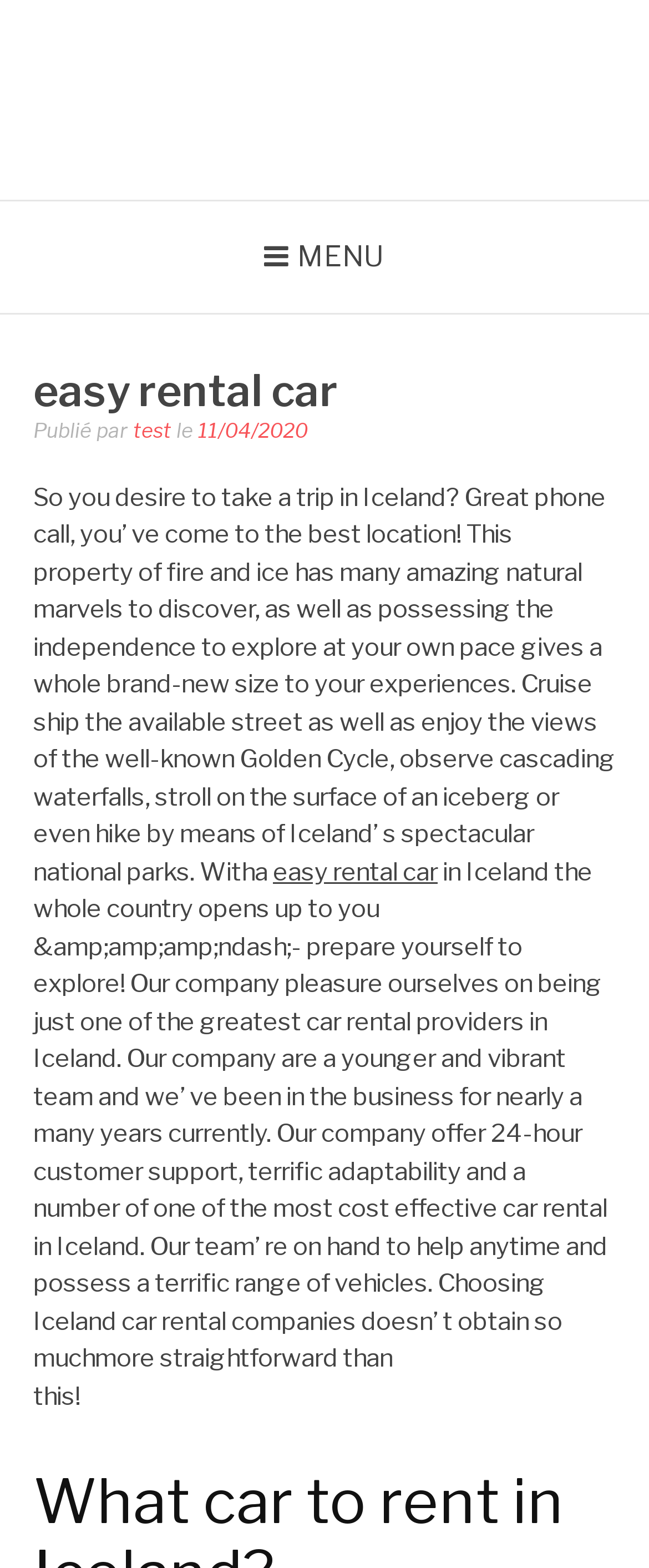Please identify the primary heading of the webpage and give its text content.

easy rental car